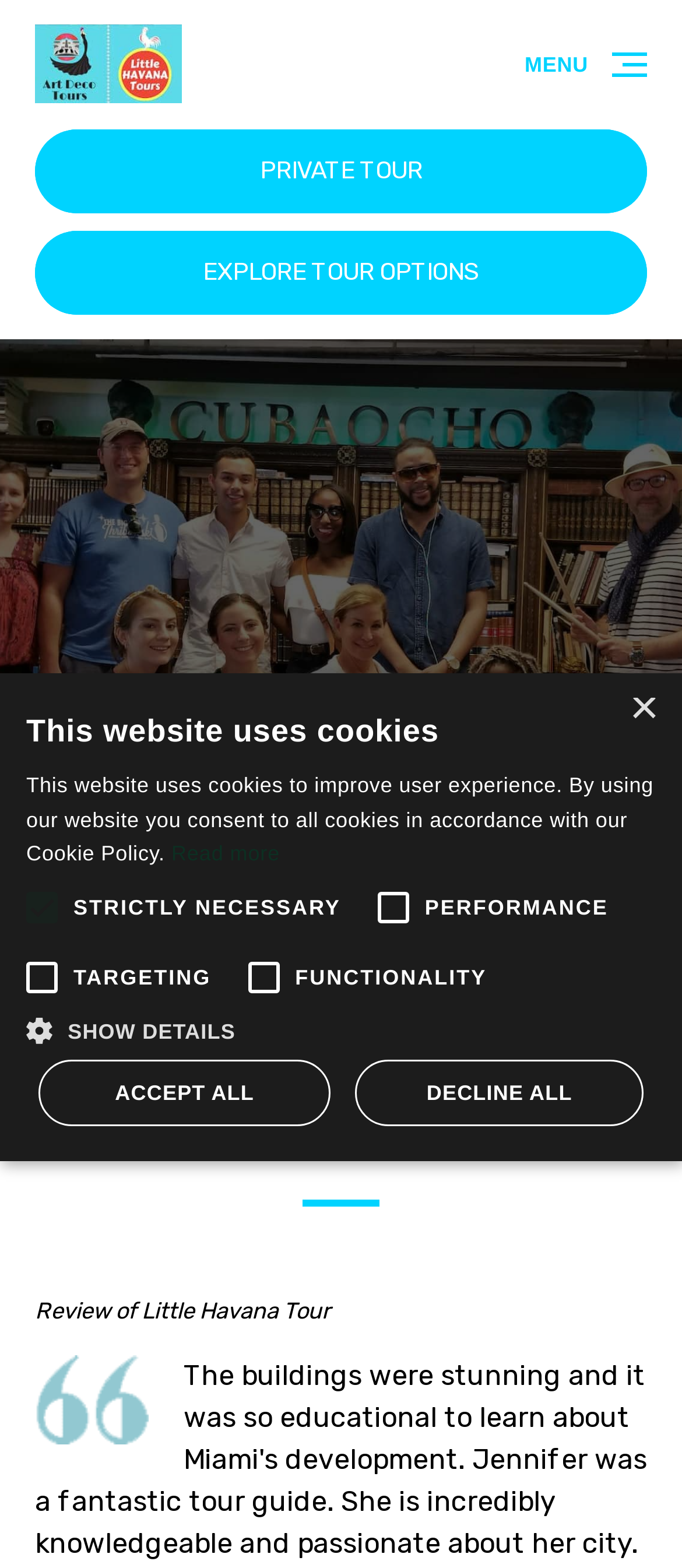Locate the bounding box for the described UI element: "value="functionality"". Ensure the coordinates are four float numbers between 0 and 1, formatted as [left, top, right, bottom].

[0.335, 0.601, 0.438, 0.646]